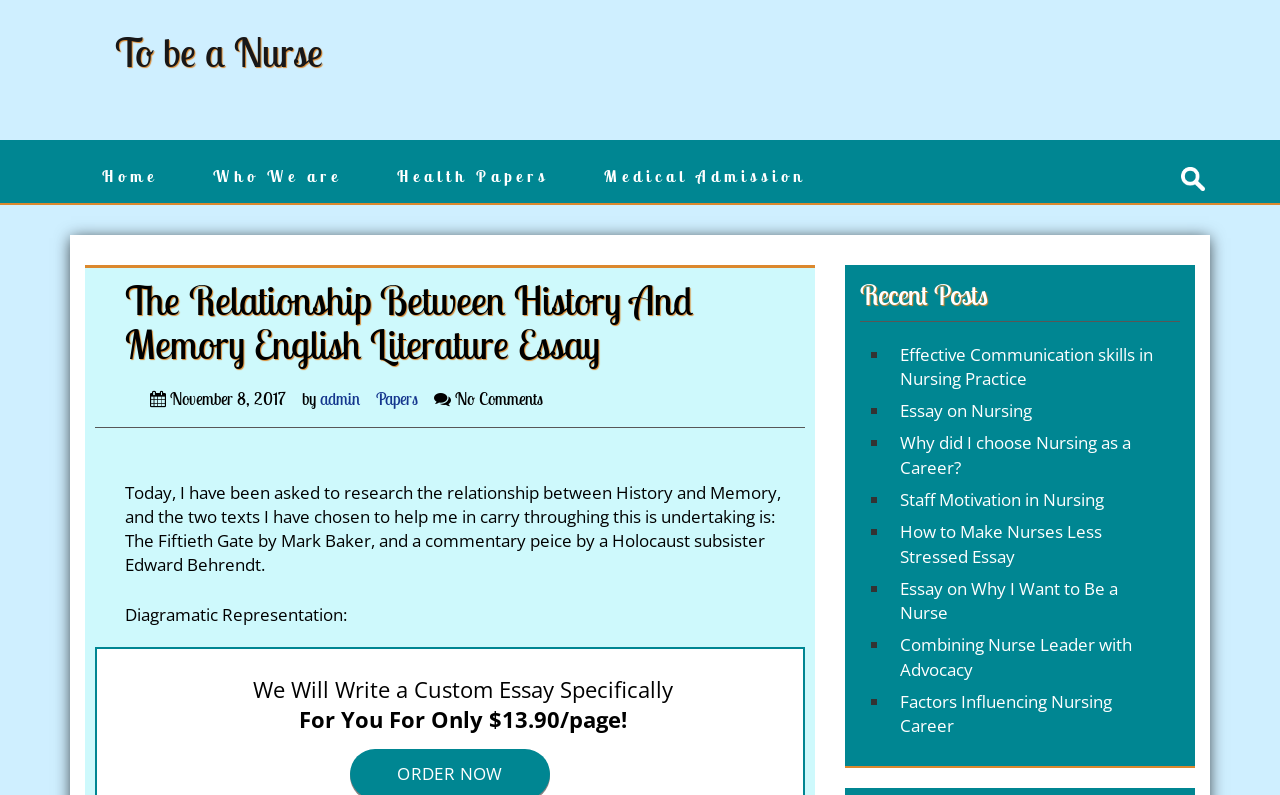Kindly determine the bounding box coordinates for the area that needs to be clicked to execute this instruction: "Go to the 'Health Papers' page".

[0.293, 0.19, 0.446, 0.254]